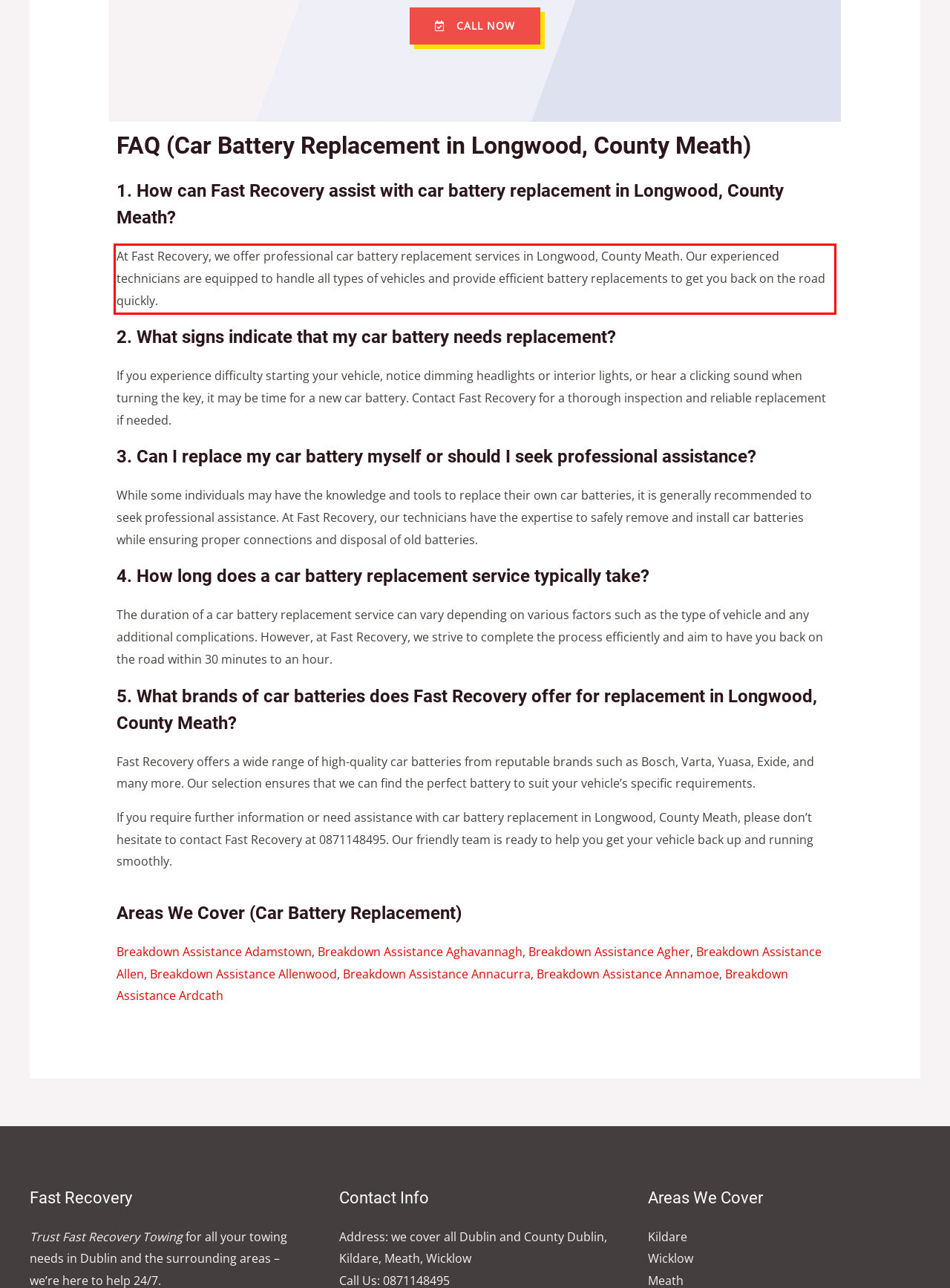Look at the webpage screenshot and recognize the text inside the red bounding box.

At Fast Recovery, we offer professional car battery replacement services in Longwood, County Meath. Our experienced technicians are equipped to handle all types of vehicles and provide efficient battery replacements to get you back on the road quickly.